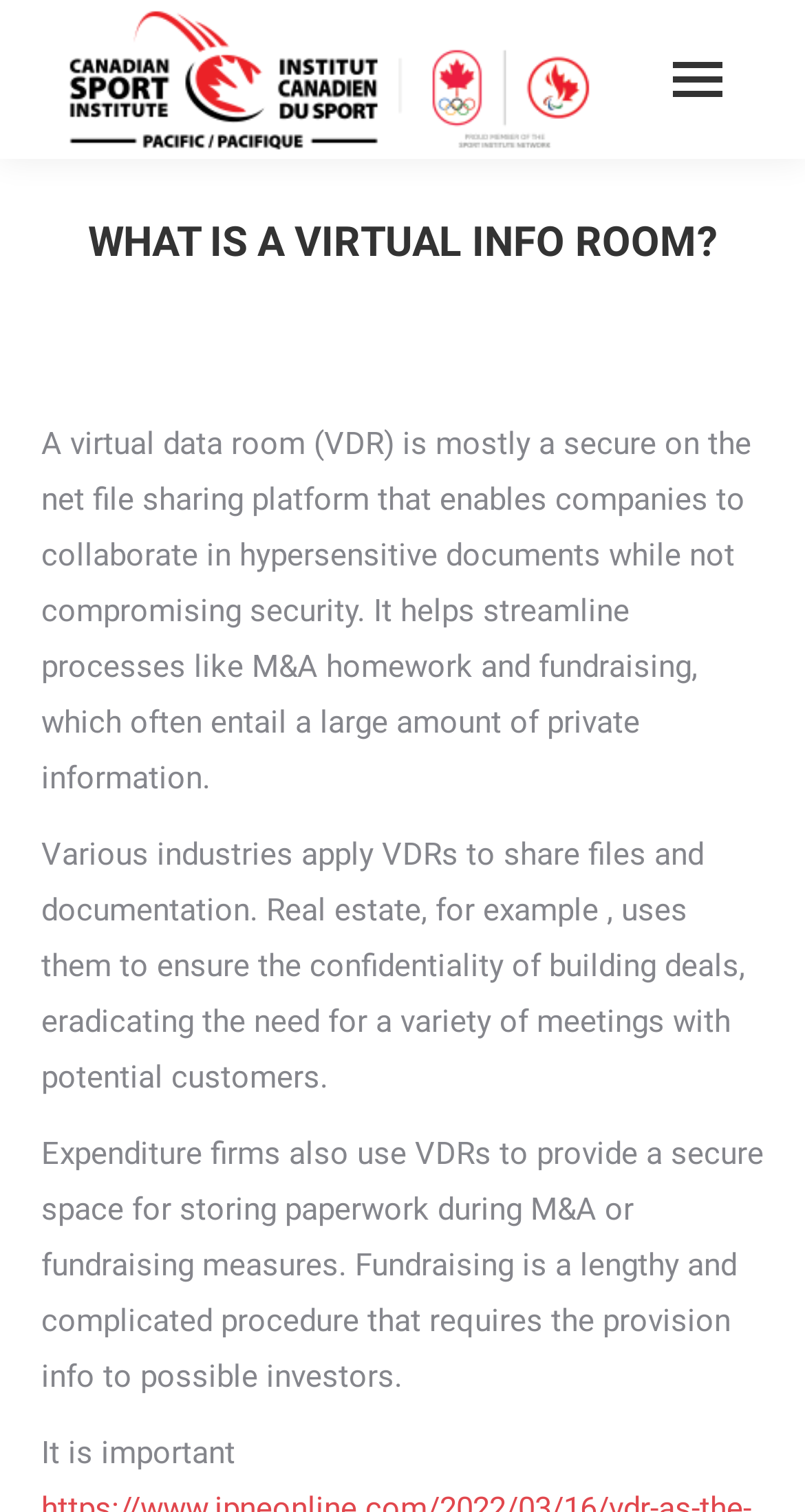What industries use virtual data rooms?
Can you offer a detailed and complete answer to this question?

According to the webpage, various industries apply VDRs to share files and documentation. Specifically, real estate uses them to ensure the confidentiality of building deals, and expenditure firms use them to provide a secure space for storing paperwork during M&A or fundraising measures.